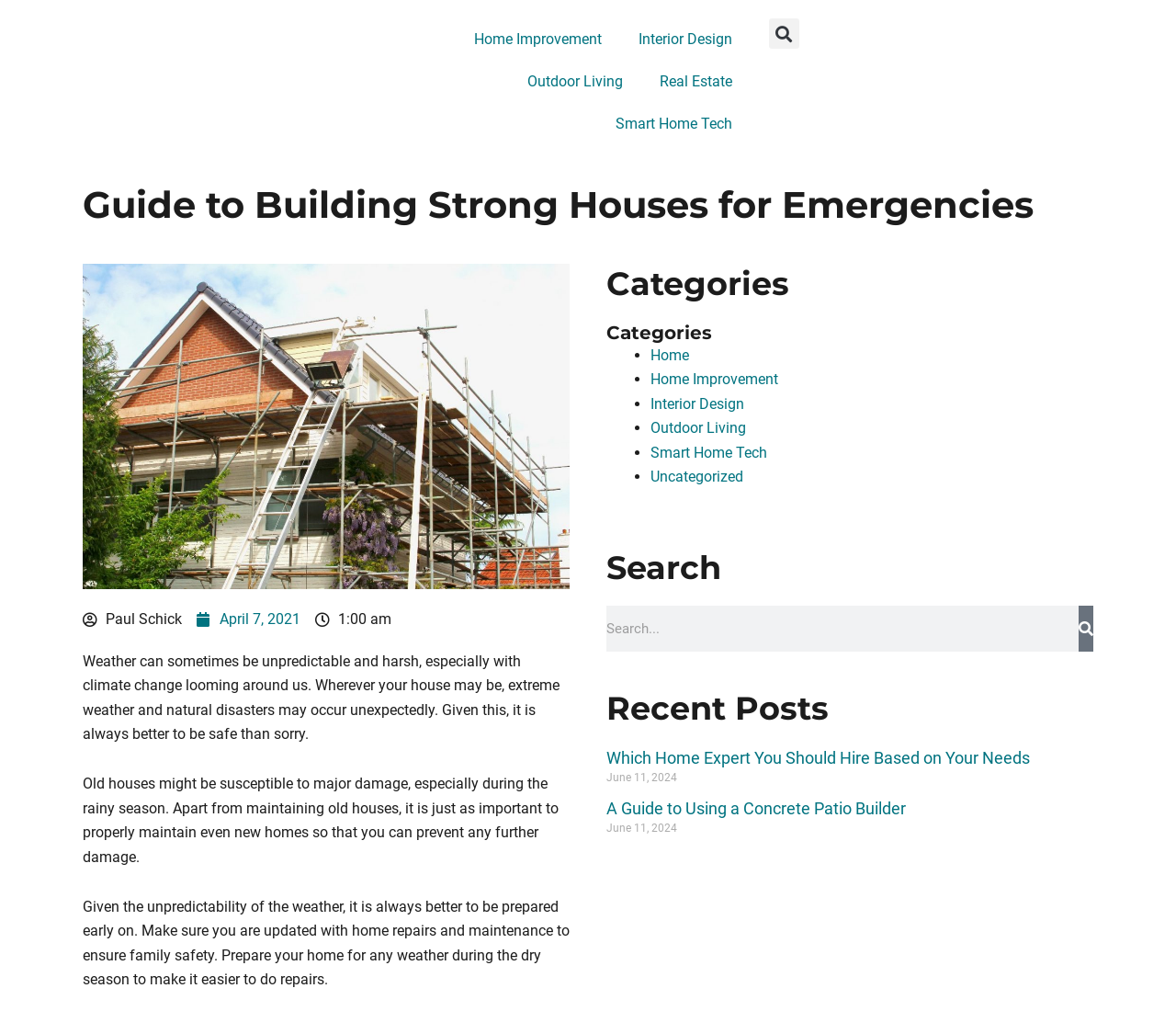Identify the primary heading of the webpage and provide its text.

Guide to Building Strong Houses for Emergencies